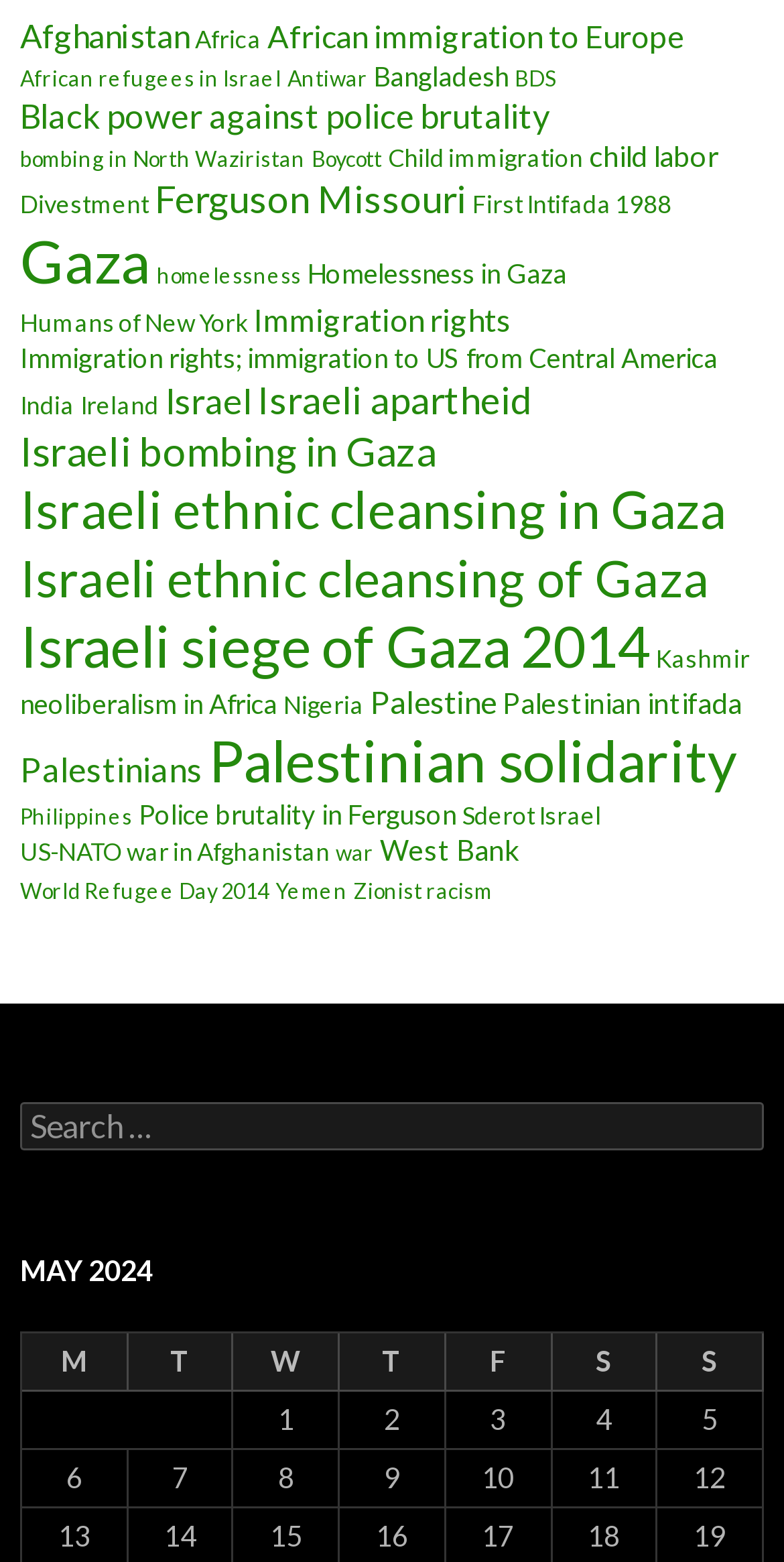Is there a search function on this webpage?
Answer the question with a single word or phrase, referring to the image.

Yes